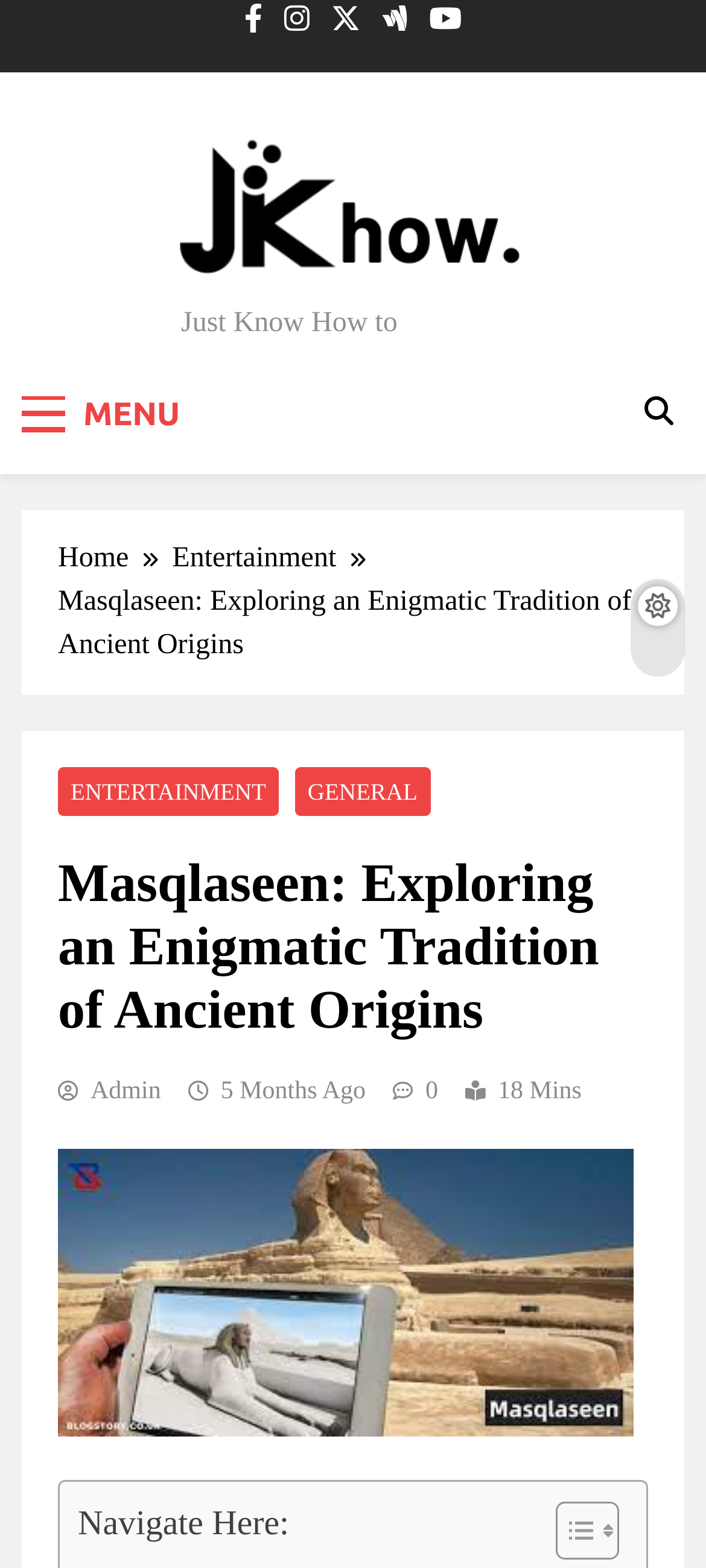Determine the bounding box coordinates of the clickable element to achieve the following action: 'View ENTERTAINMENT category'. Provide the coordinates as four float values between 0 and 1, formatted as [left, top, right, bottom].

[0.082, 0.489, 0.395, 0.52]